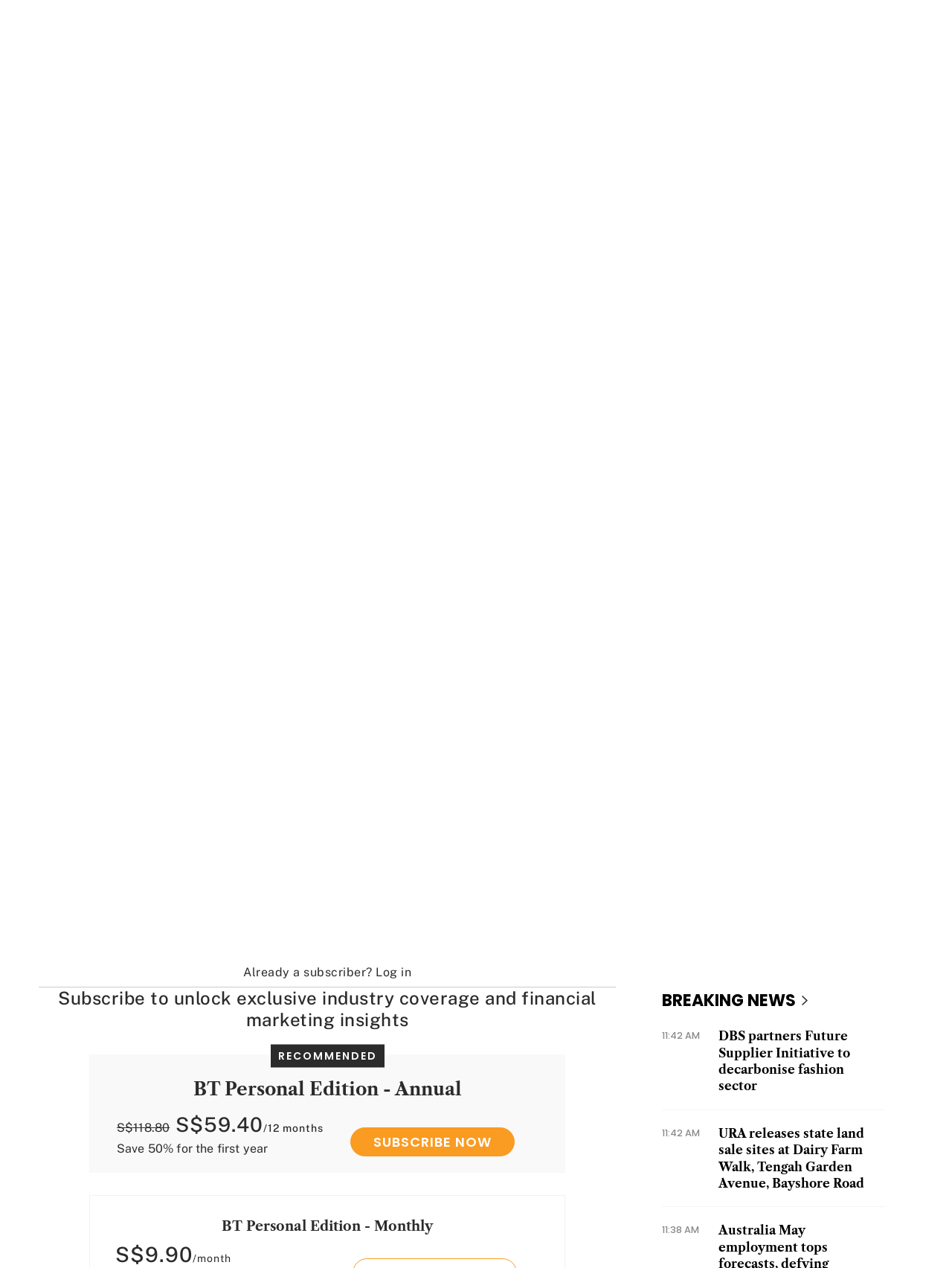What is the value of the fashion industry in Britain?
From the image, respond with a single word or phrase.

32 billion pounds